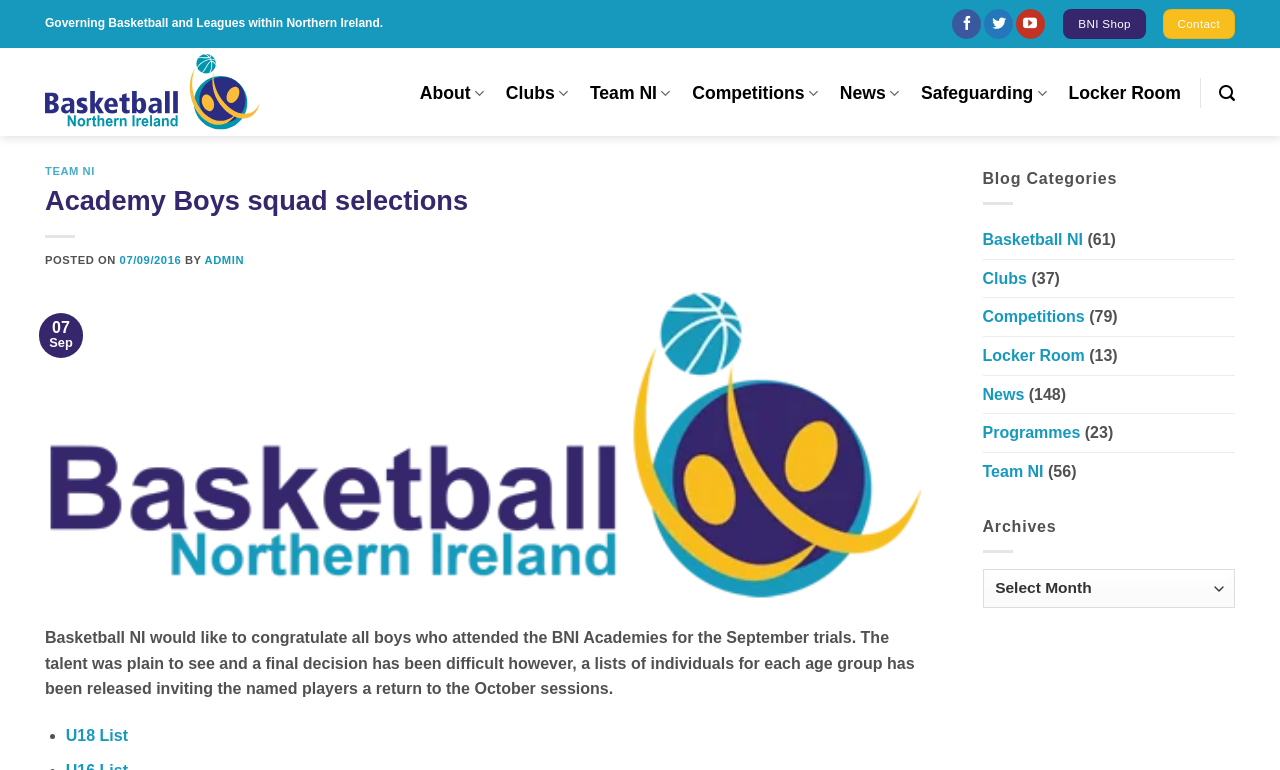What is the name of the organization?
Provide a comprehensive and detailed answer to the question.

The name of the organization can be found in the top-left corner of the webpage, where it says 'Basketball NI' with an image of a basketball next to it.